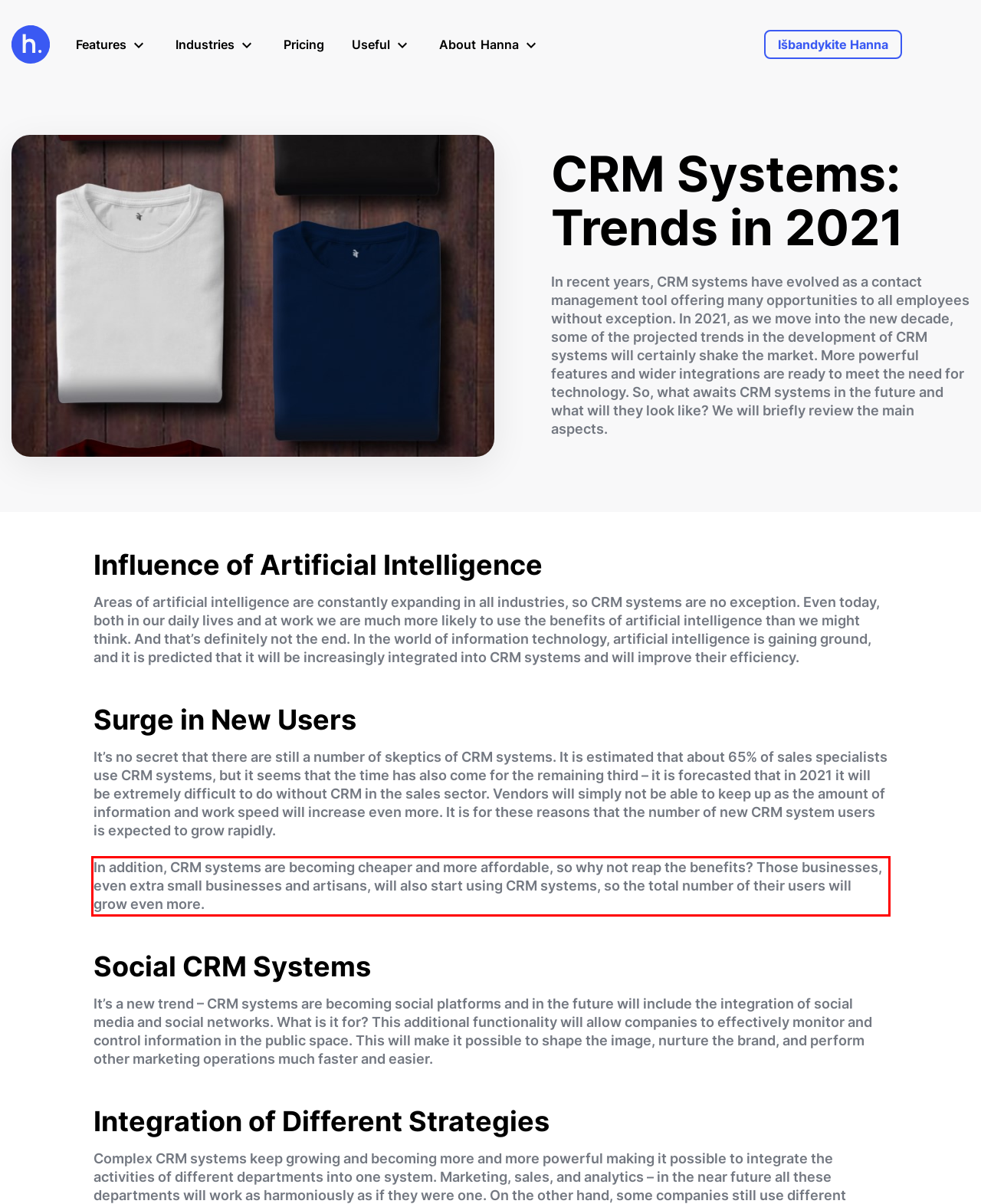Using OCR, extract the text content found within the red bounding box in the given webpage screenshot.

In addition, CRM systems are becoming cheaper and more affordable, so why not reap the benefits? Those businesses, even extra small businesses and artisans, will also start using CRM systems, so the total number of their users will grow even more.